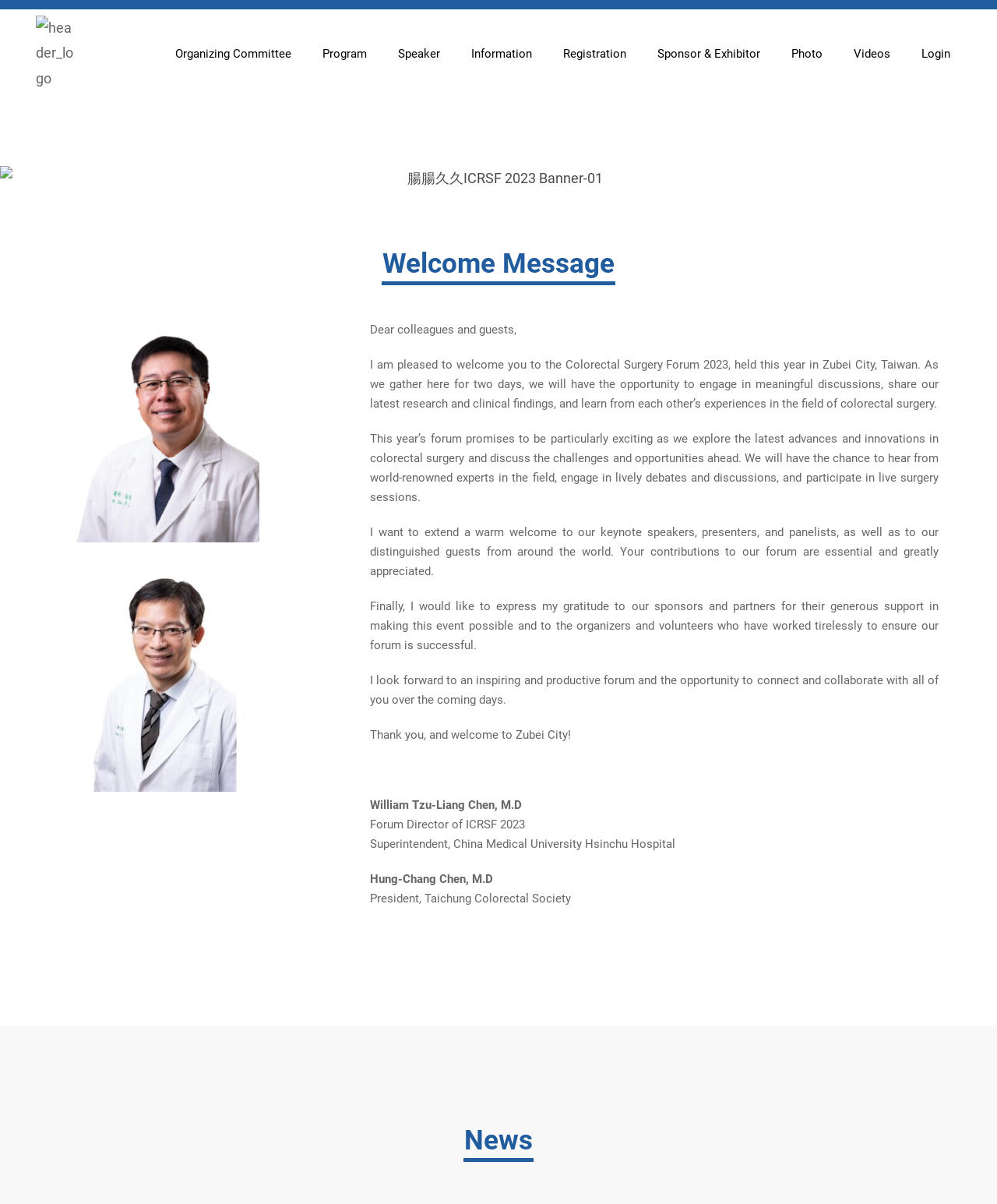Using the provided element description: "alt="header_logo" title="header_logo"", identify the bounding box coordinates. The coordinates should be four floats between 0 and 1 in the order [left, top, right, bottom].

[0.036, 0.013, 0.073, 0.076]